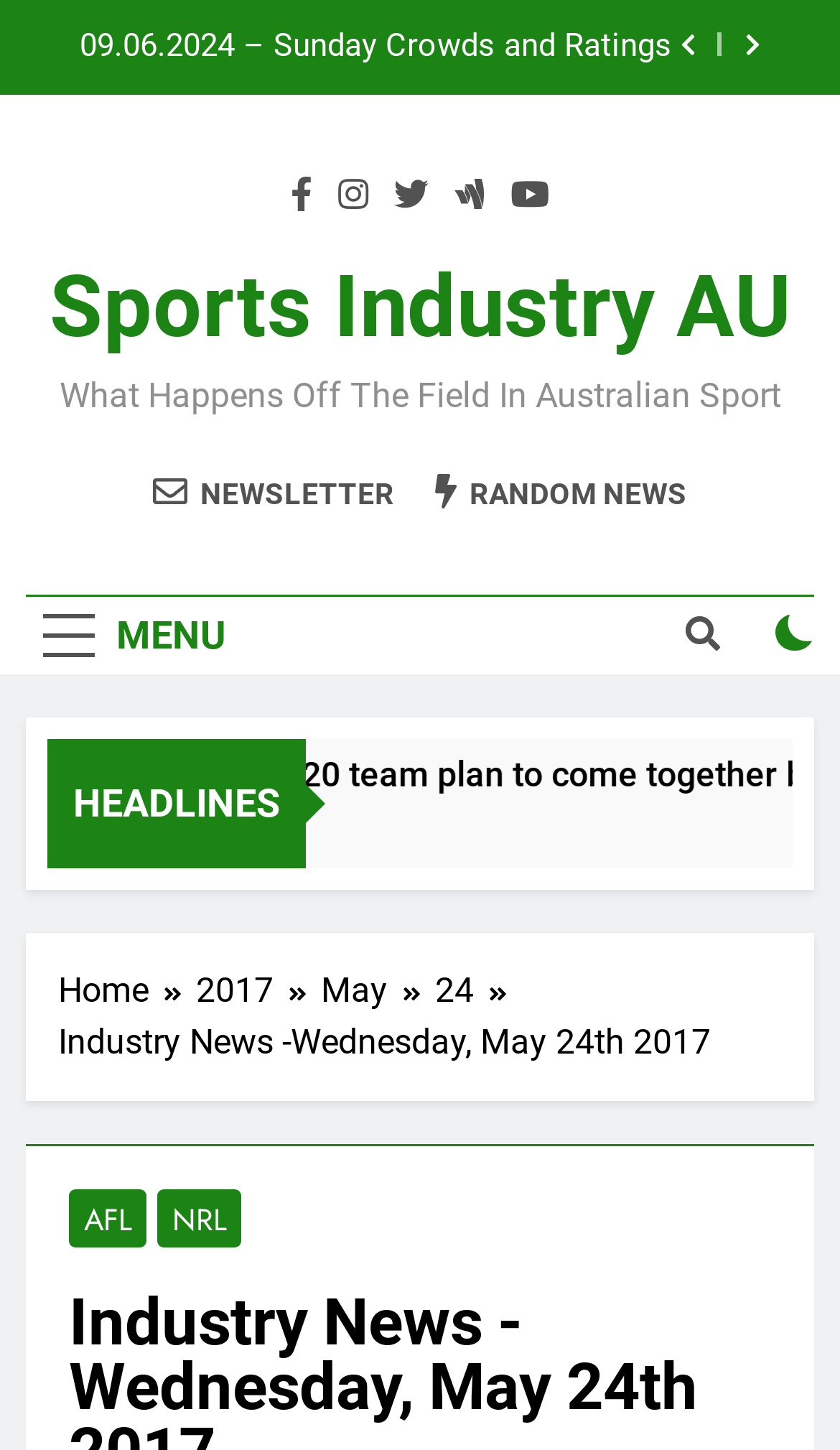Please determine the bounding box coordinates of the clickable area required to carry out the following instruction: "Go to the Home page". The coordinates must be four float numbers between 0 and 1, represented as [left, top, right, bottom].

[0.069, 0.666, 0.233, 0.701]